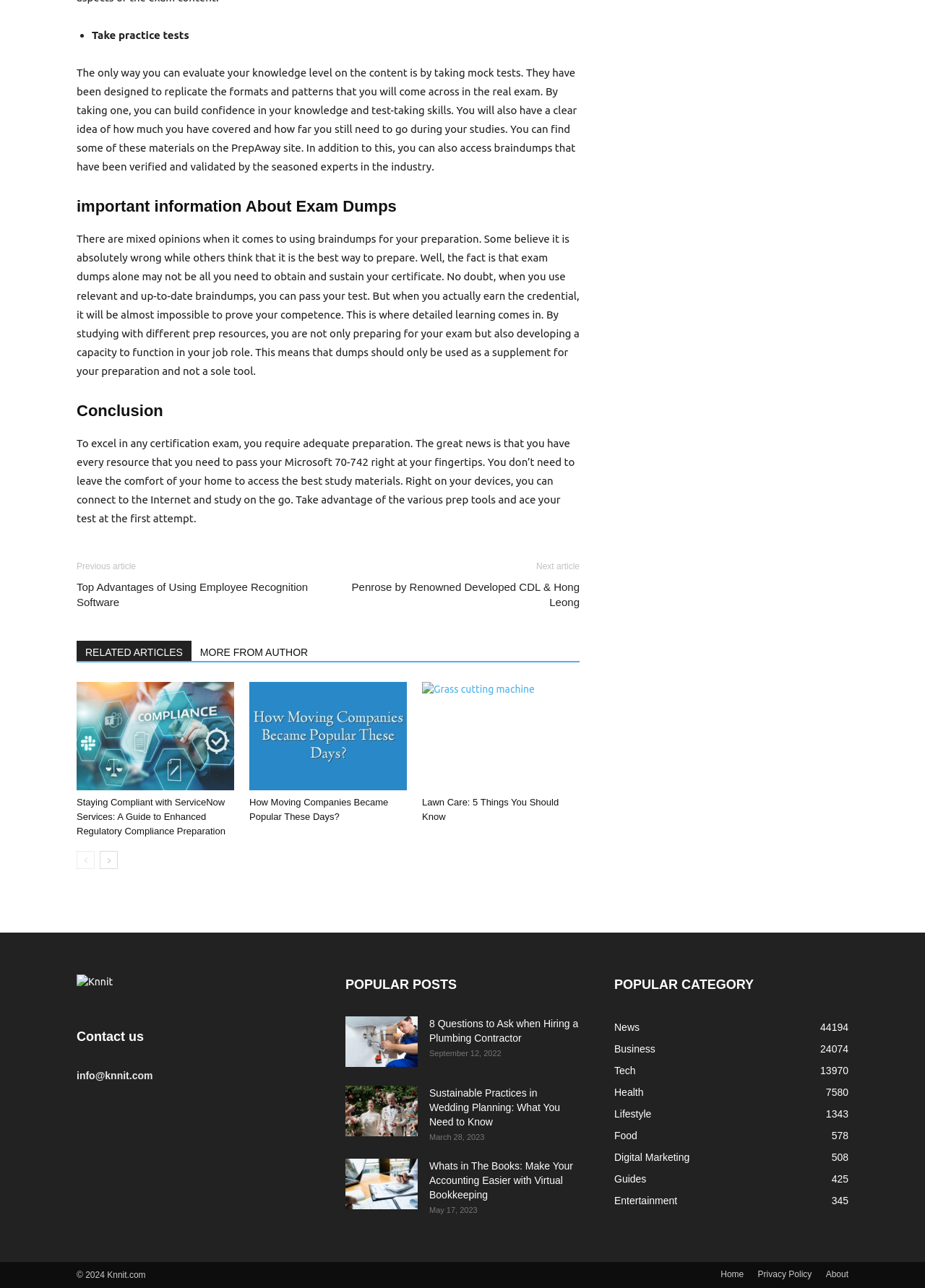Highlight the bounding box coordinates of the region I should click on to meet the following instruction: "Click on 'Staying Compliant with ServiceNow Services: A Guide to Enhanced Regulatory Compliance Preparation'".

[0.083, 0.529, 0.253, 0.613]